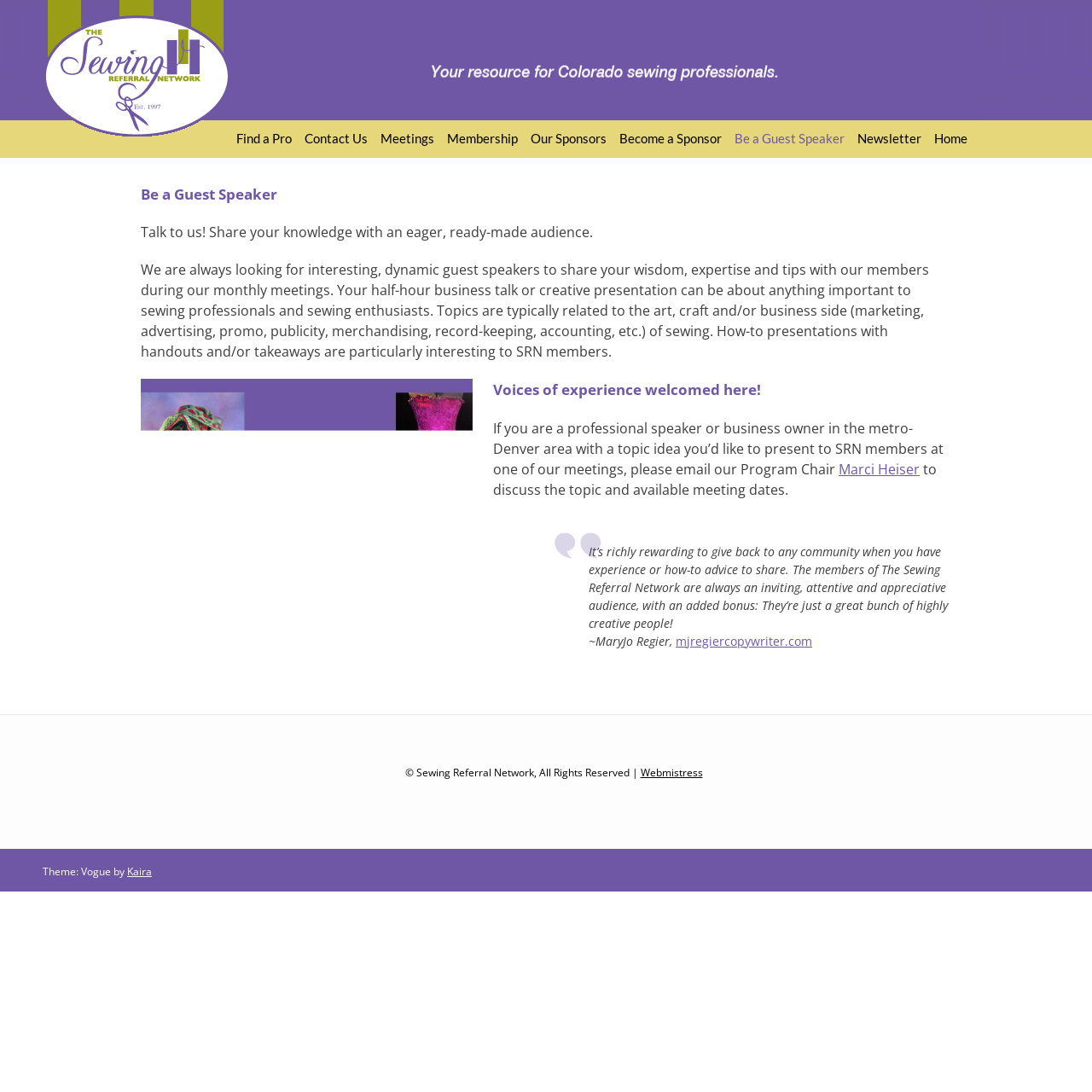Respond to the question below with a single word or phrase:
What is the tone of the webpage?

Inviting